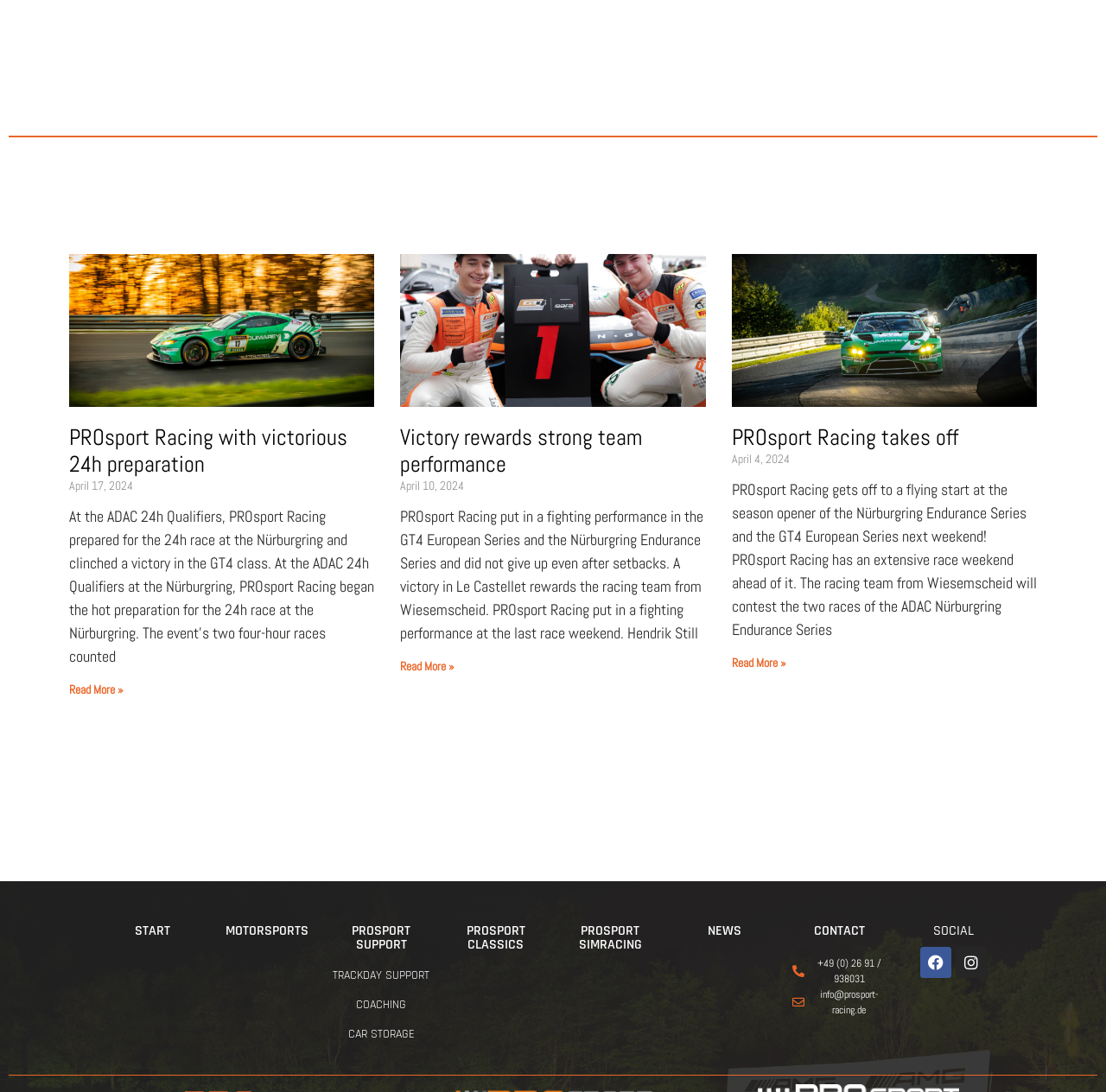Predict the bounding box of the UI element based on this description: "HOME".

None